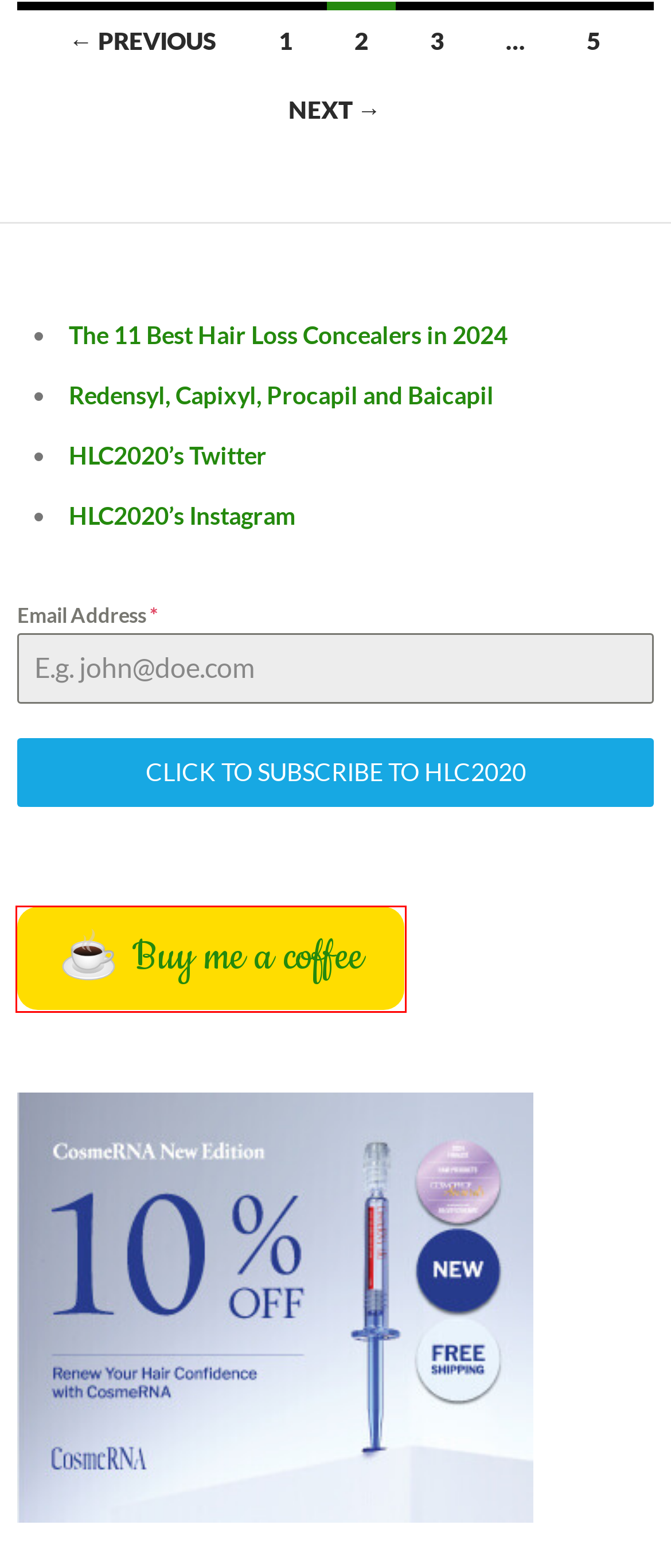Look at the screenshot of a webpage where a red bounding box surrounds a UI element. Your task is to select the best-matching webpage description for the new webpage after you click the element within the bounding box. The available options are:
A. US Finasteride Prescriptions Rise a Massive 200% in 7 Years | Hair Loss Cure 2020
B. Hair Loss Cure 2020 | Hair loss blog with the latest news updates.
C. Follica Pivotal Trial in 2019, Phase 3 in 2020 | Hair Loss Cure 2020
D. Hair Loss Cure 2020
E. T&R Biofab: 3D Culturing of Hair Follicle Spheroids | Hair Loss Cure 2020
F. Redensyl, Capixyl, Procapil, Baicapil and Hair Growth | Hair Loss Cure 2020
G. HLC2020 - Buymeacoffee
H. Dutasteride and Minoxidil Before and After Photos | Hair Loss Cure 2020

G